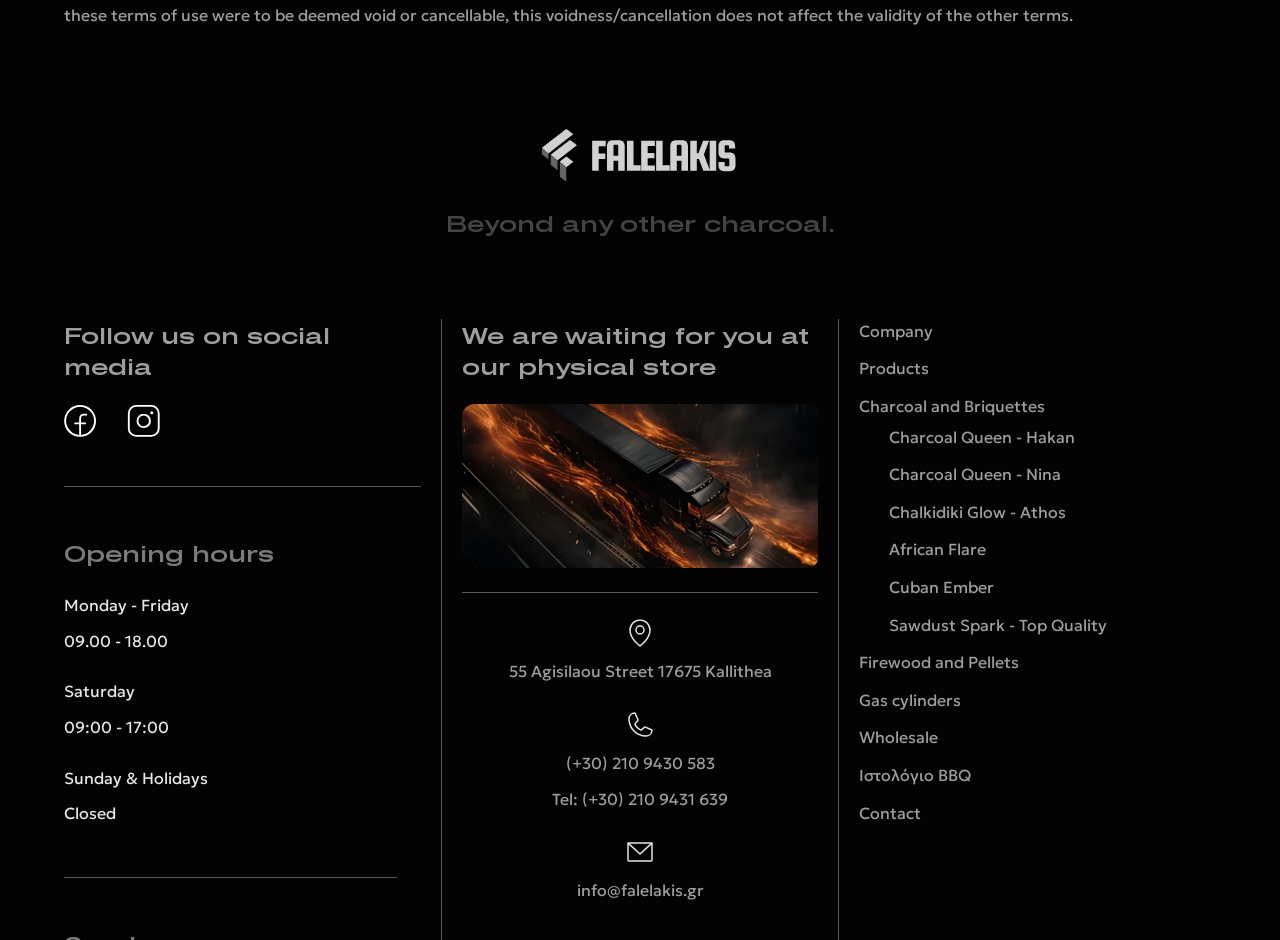Could you find the bounding box coordinates of the clickable area to complete this instruction: "Visit our physical store"?

[0.397, 0.703, 0.603, 0.725]